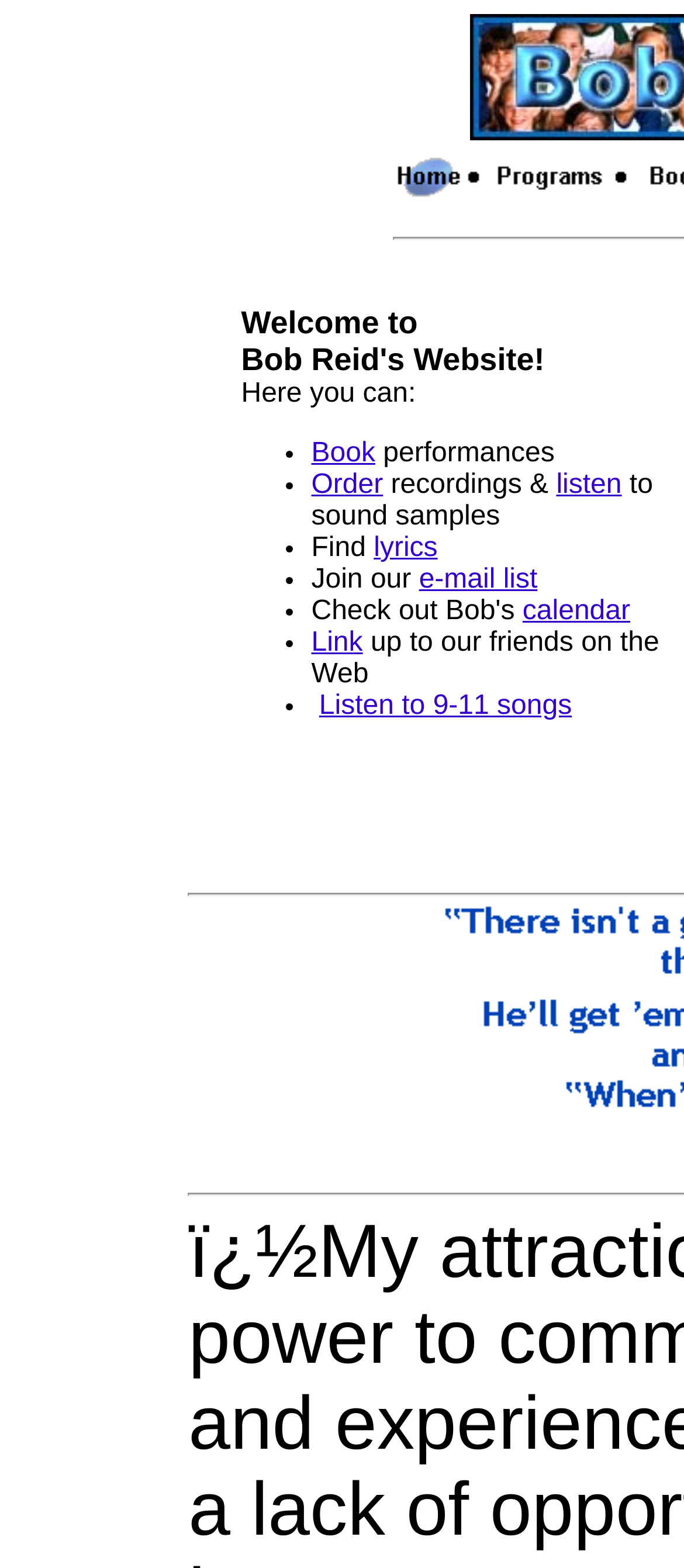Specify the bounding box coordinates for the region that must be clicked to perform the given instruction: "Order recordings".

[0.455, 0.3, 0.56, 0.319]